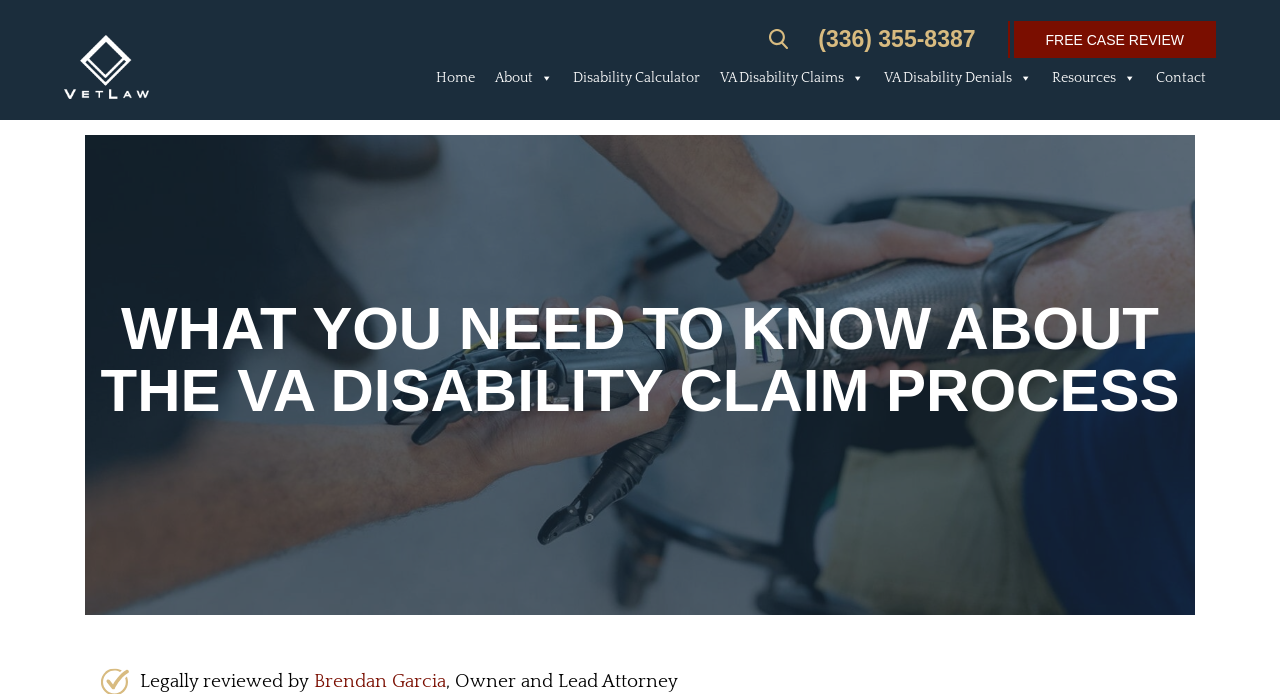What is the purpose of the 'Free Case Review' button?
Deliver a detailed and extensive answer to the question.

The 'Free Case Review' button is a call-to-action element on the webpage, which suggests that clicking on it will allow users to get a free review of their case, likely related to VA disability claims.